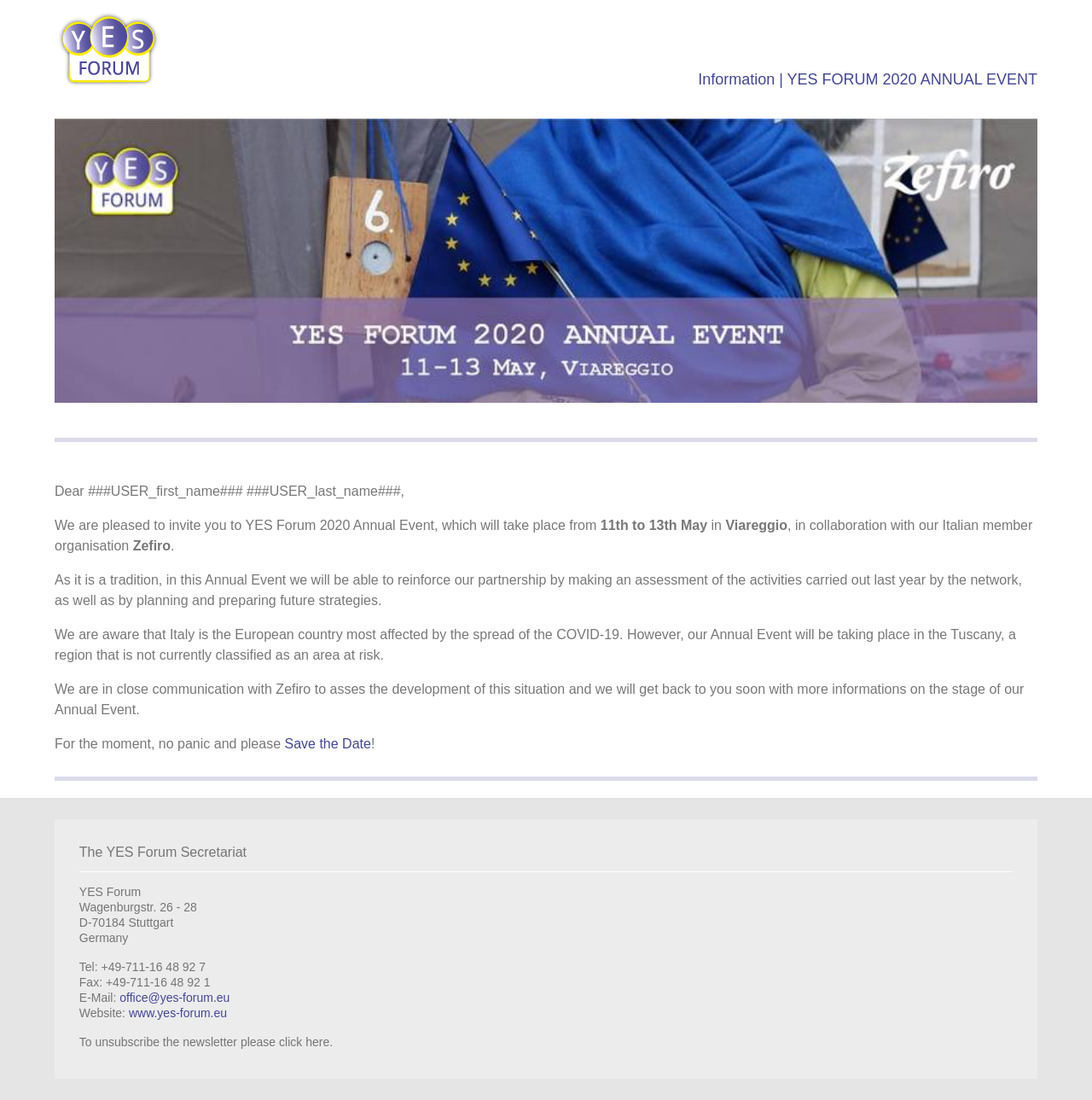What is the contact email of the YES Forum Secretariat?
Refer to the image and provide a thorough answer to the question.

The webpage has a section 'The YES Forum Secretariat' which lists the contact information, including the email 'office@yes-forum.eu'.